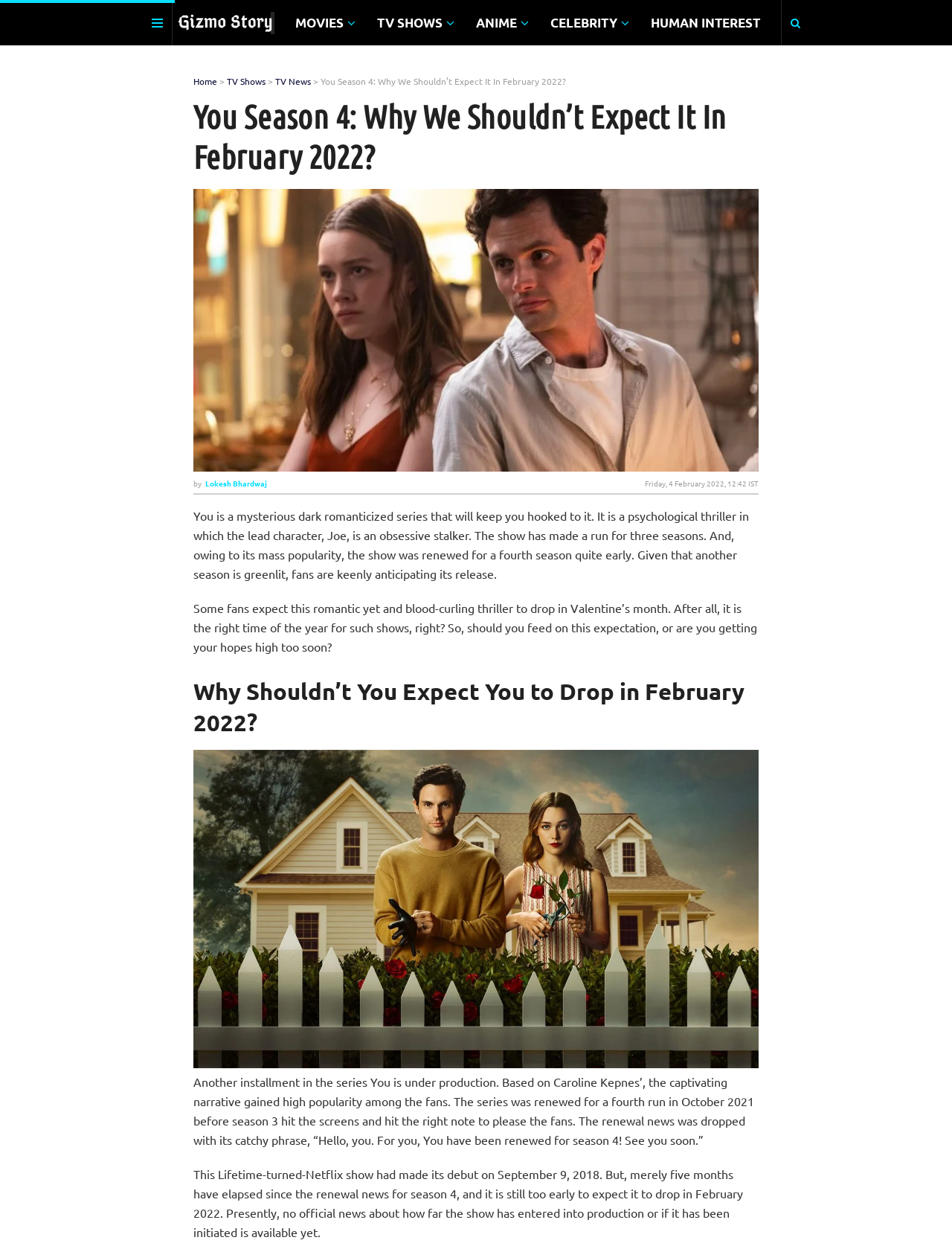Can you pinpoint the bounding box coordinates for the clickable element required for this instruction: "Go to the 'TV Shows' page"? The coordinates should be four float numbers between 0 and 1, i.e., [left, top, right, bottom].

[0.238, 0.06, 0.279, 0.07]